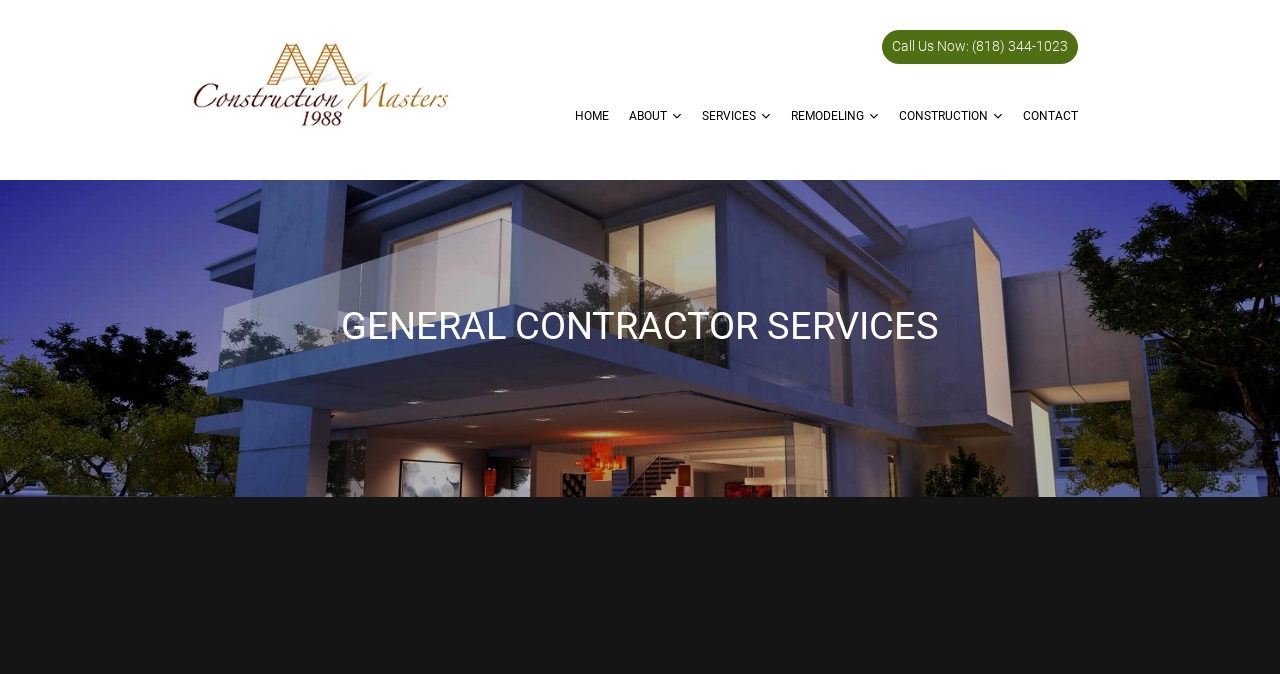Determine the bounding box coordinates of the element's region needed to click to follow the instruction: "Learn about 'GENERAL CONTRACTOR' services". Provide these coordinates as four float numbers between 0 and 1, formatted as [left, top, right, bottom].

[0.56, 0.501, 0.779, 0.543]